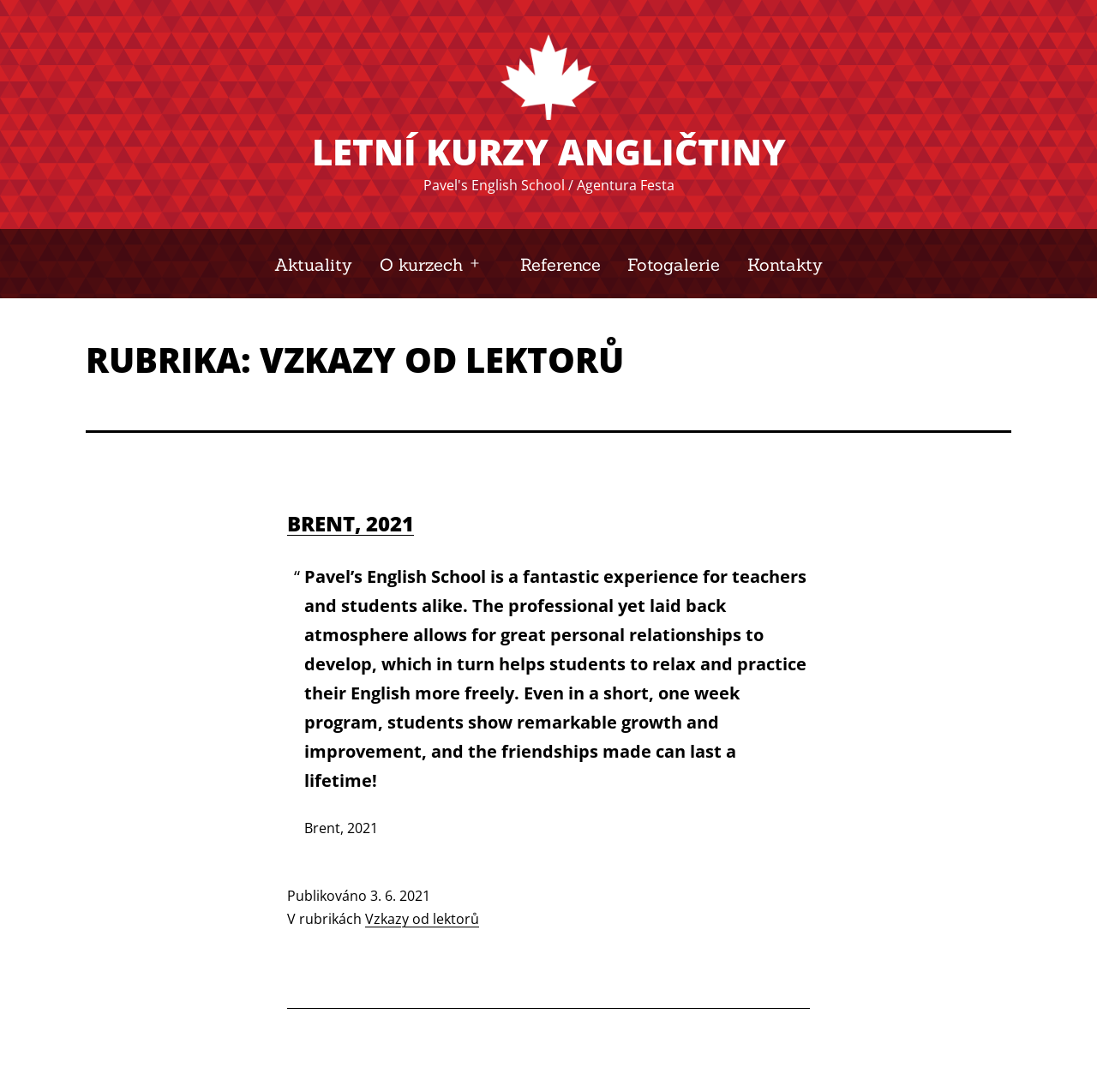What is the name of the author of the quote?
Please ensure your answer is as detailed and informative as possible.

I found the name of the author of the quote by looking at the blockquote element and its child elements, which include a link with the text 'BRENT, 2021'.